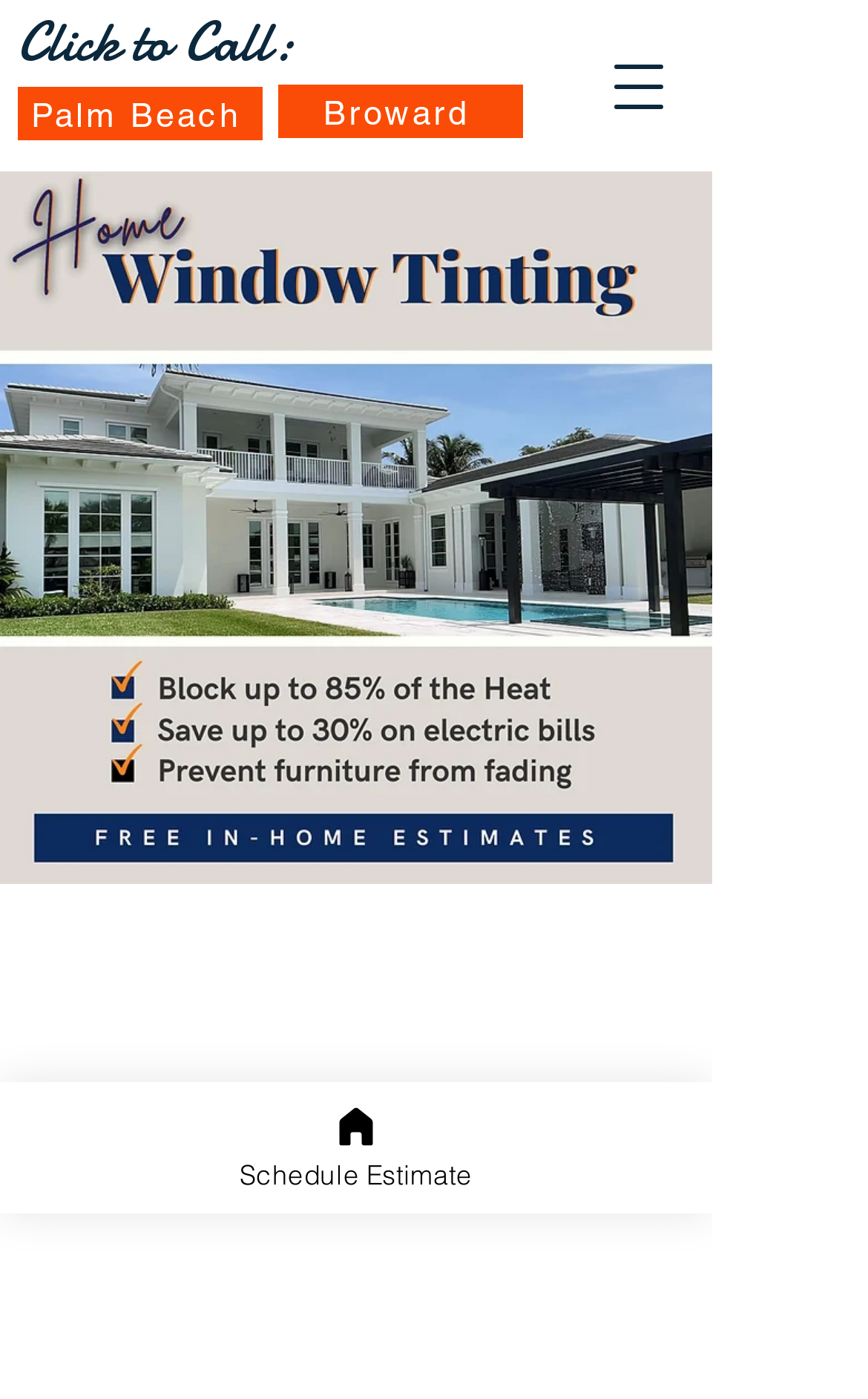Refer to the image and provide an in-depth answer to the question: 
How can I schedule an estimate?

I found a static text on the webpage that says 'Schedule your free estimate by using our online calendar - click below:', which suggests that users can schedule an estimate using the online calendar.